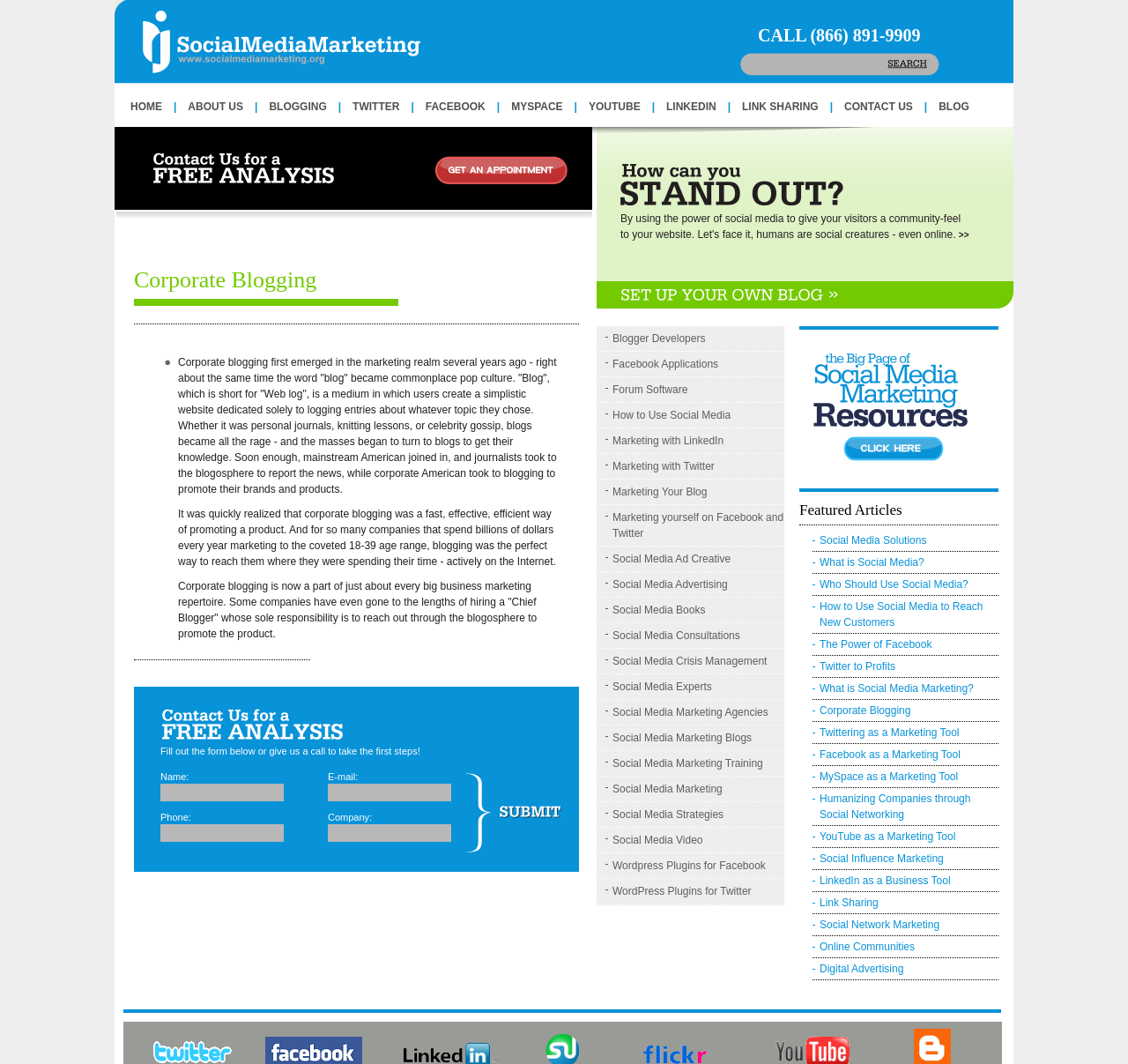Locate the bounding box of the UI element described by: "Link Sharing" in the given webpage screenshot.

[0.648, 0.094, 0.736, 0.106]